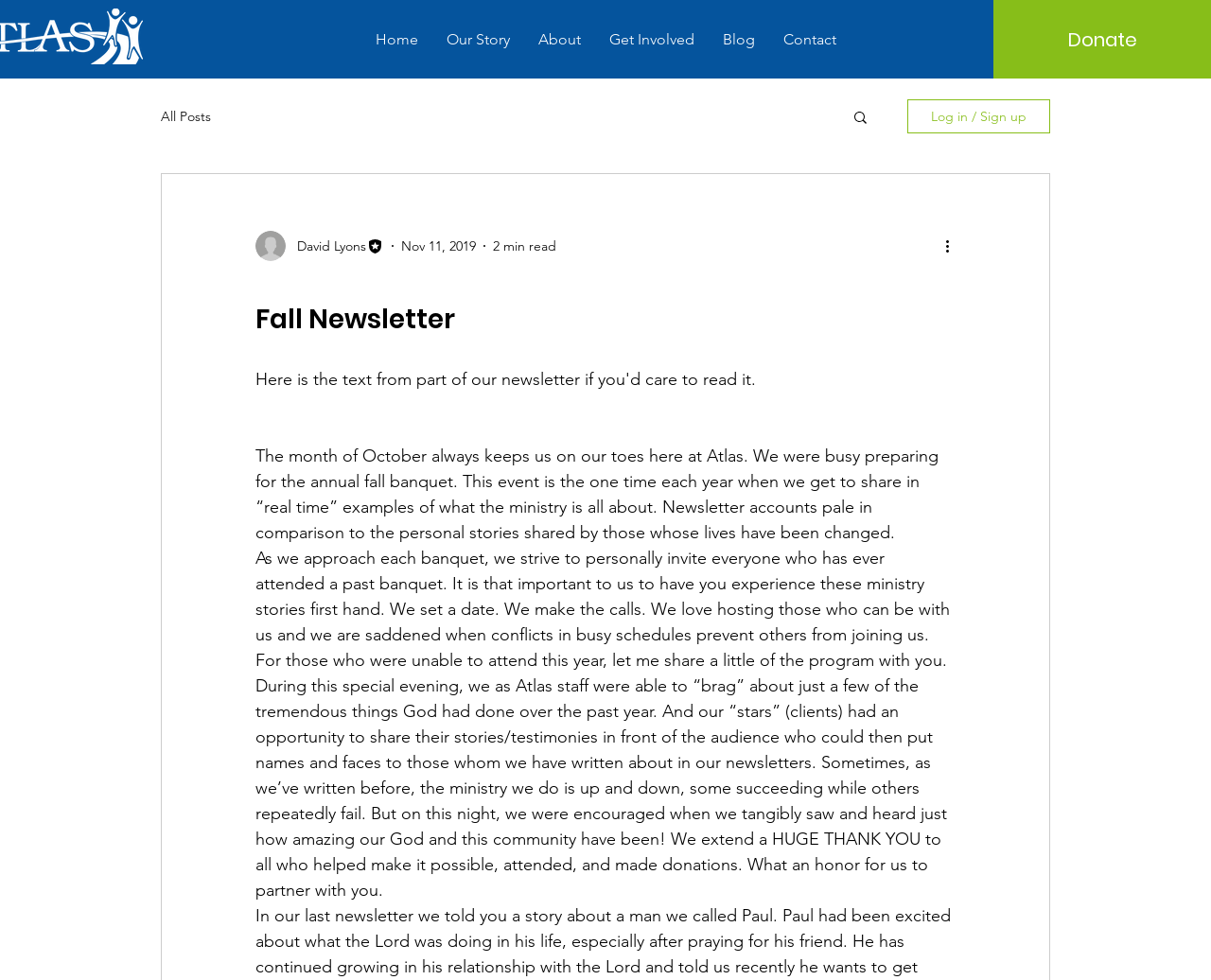Please indicate the bounding box coordinates of the element's region to be clicked to achieve the instruction: "Search for something". Provide the coordinates as four float numbers between 0 and 1, i.e., [left, top, right, bottom].

[0.703, 0.111, 0.718, 0.131]